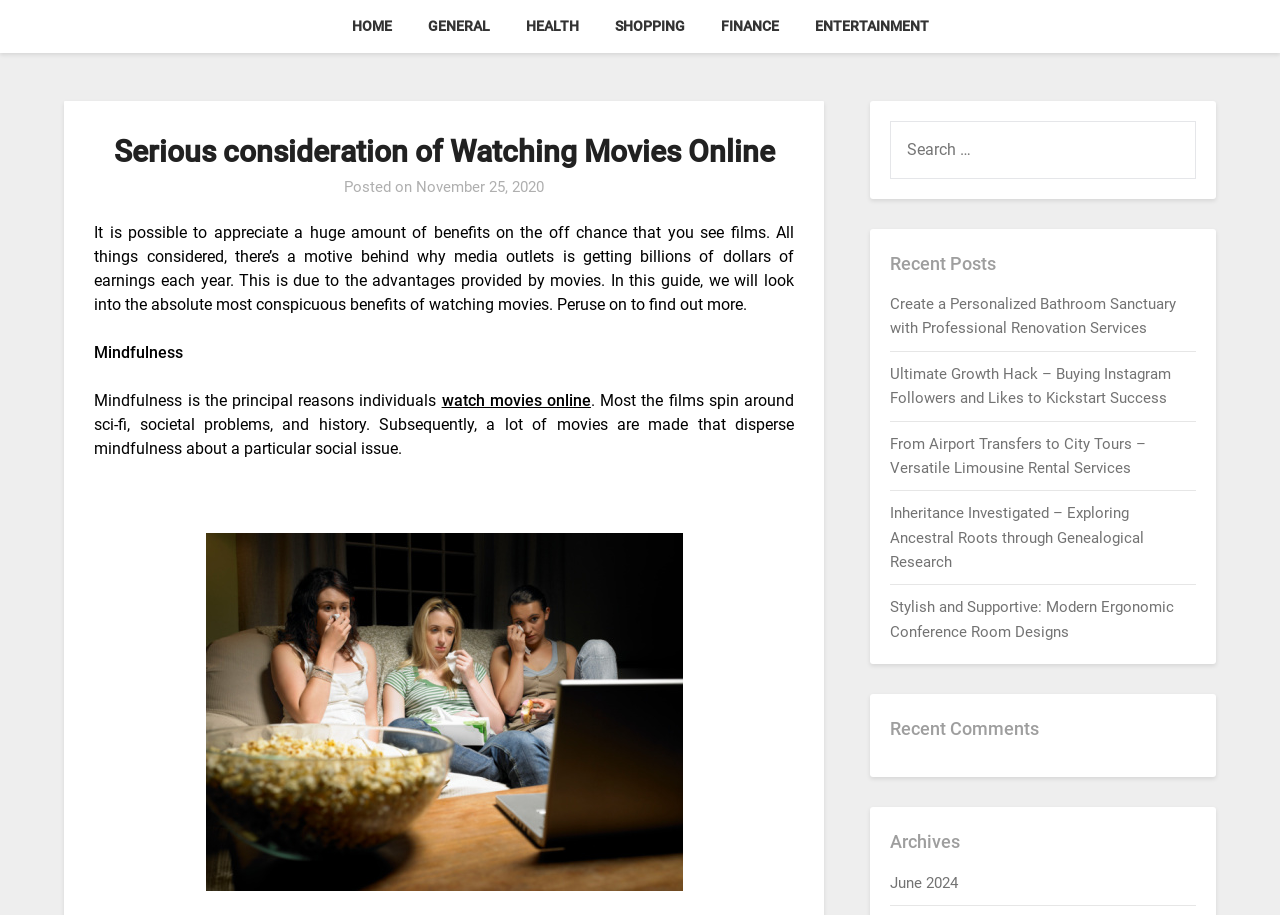Describe every aspect of the webpage comprehensively.

This webpage is about watching movies online, with a focus on the benefits of doing so. At the top, there are five navigation links: HOME, GENERAL, HEALTH, SHOPPING, and FINANCE, followed by ENTERTAINMENT, which is highlighted. Below the navigation links, there is a header section with a title "Serious consideration of Watching Movies Online" and a posting date "November 25, 2020".

The main content of the webpage is divided into two sections. On the left, there is a long paragraph discussing the benefits of watching movies, including mindfulness and awareness of social issues. This section also includes a link to "watch movies online" and an image related to watching movies online.

On the right, there is a search bar with a label "SEARCH FOR:" and a text input field. Below the search bar, there are several sections, including "Recent Posts", "Recent Comments", and "Archives". The "Recent Posts" section lists five article titles with links, including "Create a Personalized Bathroom Sanctuary with Professional Renovation Services" and "Ultimate Growth Hack – Buying Instagram Followers and Likes to Kickstart Success". The "Archives" section has a single link to "June 2024".